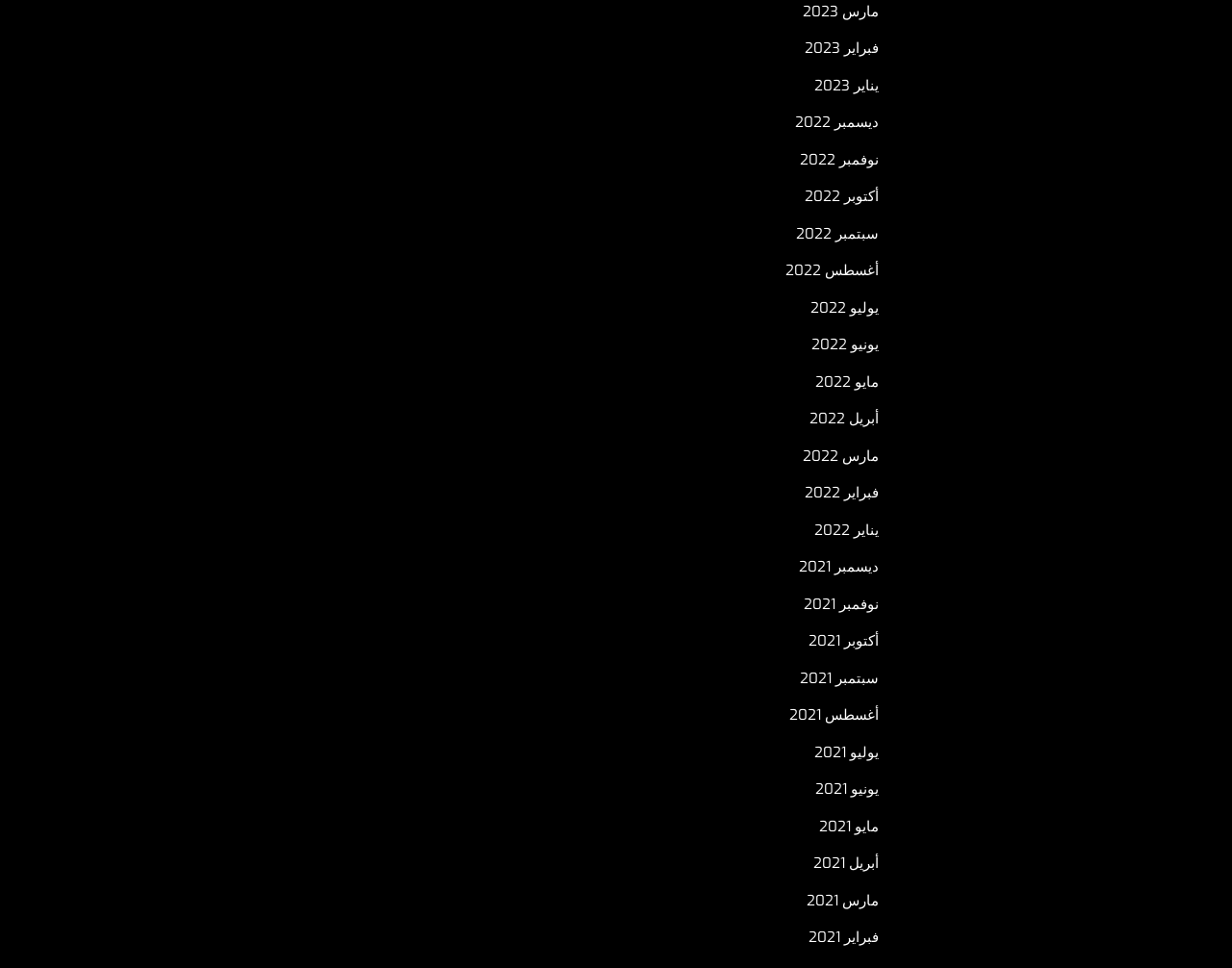Could you provide the bounding box coordinates for the portion of the screen to click to complete this instruction: "browse august 2022"?

[0.638, 0.269, 0.713, 0.289]